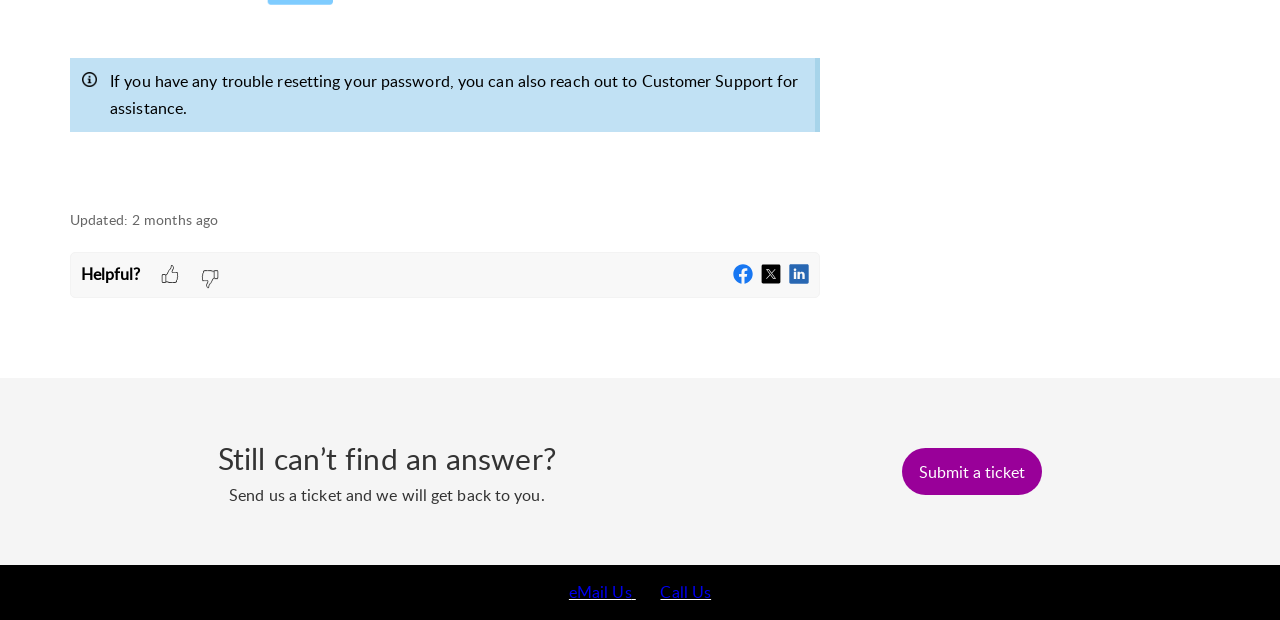Using the webpage screenshot and the element description Call Us, determine the bounding box coordinates. Specify the coordinates in the format (top-left x, top-left y, bottom-right x, bottom-right y) with values ranging from 0 to 1.

[0.516, 0.937, 0.556, 0.972]